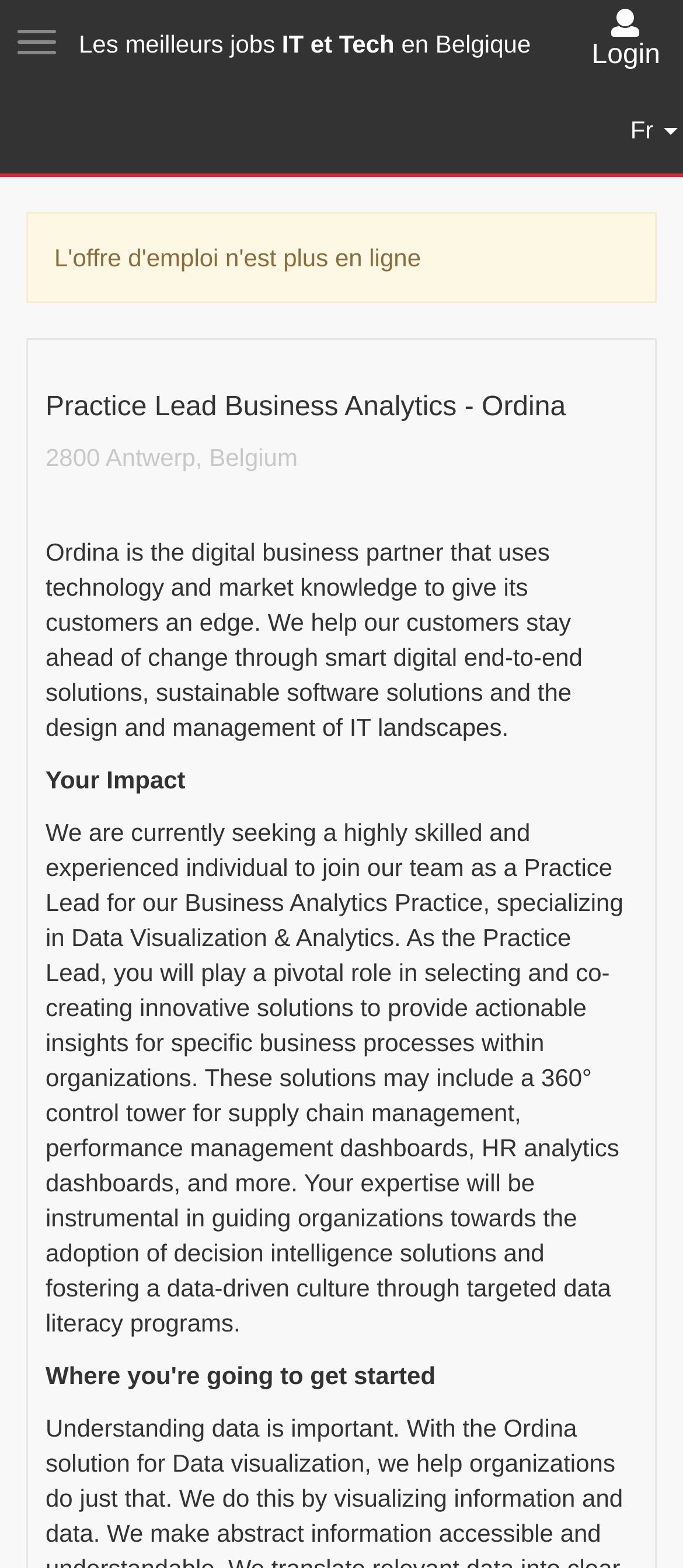Find and generate the main title of the webpage.

Practice Lead Business Analytics - Ordina